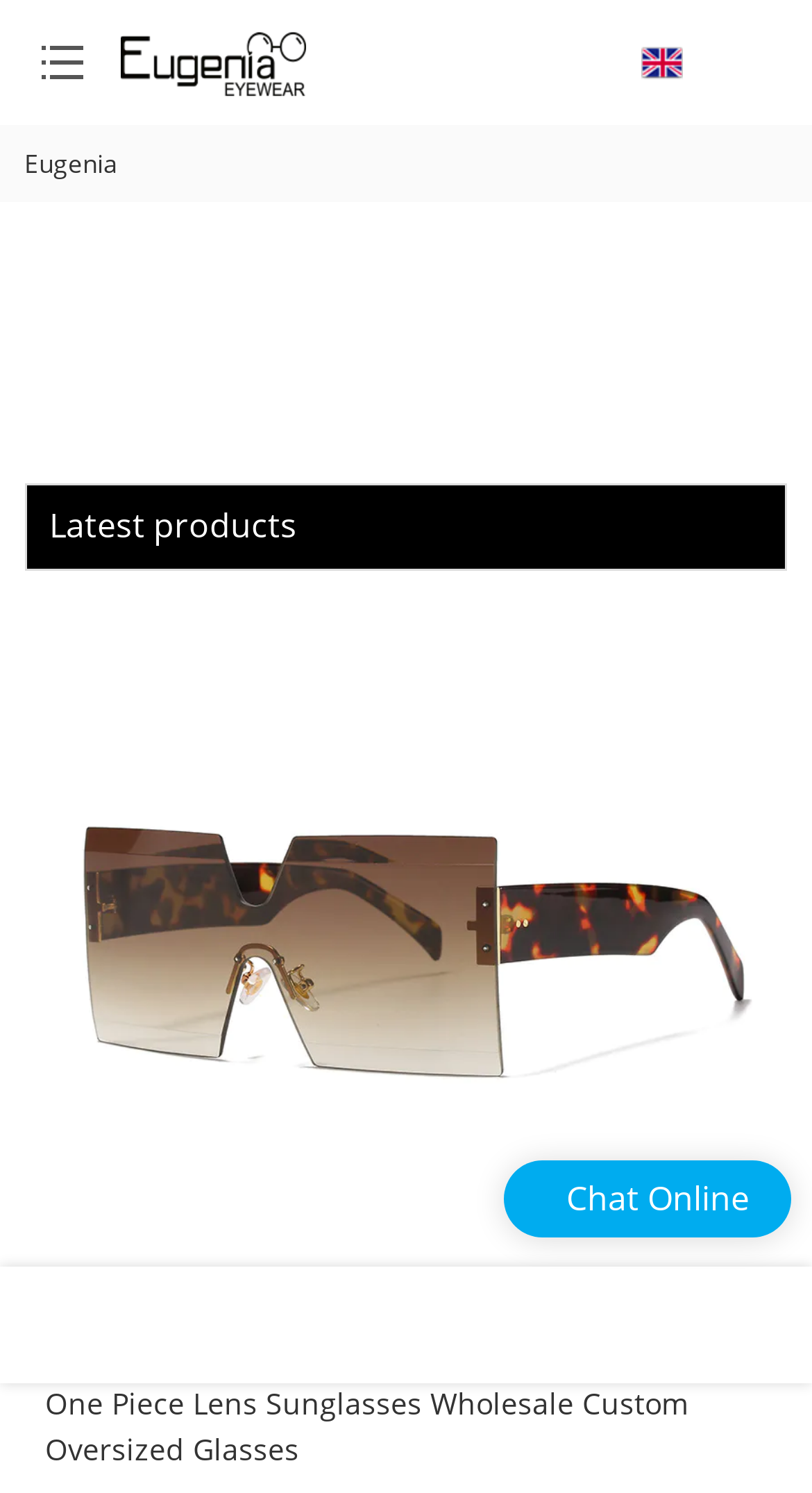What is the category of products listed under 'Latest products'?
Can you offer a detailed and complete answer to this question?

I deduced this by examining the image element under the 'Latest products' category, which displays an image of fashion sunglasses, indicating that the category is related to fashion sunglasses.